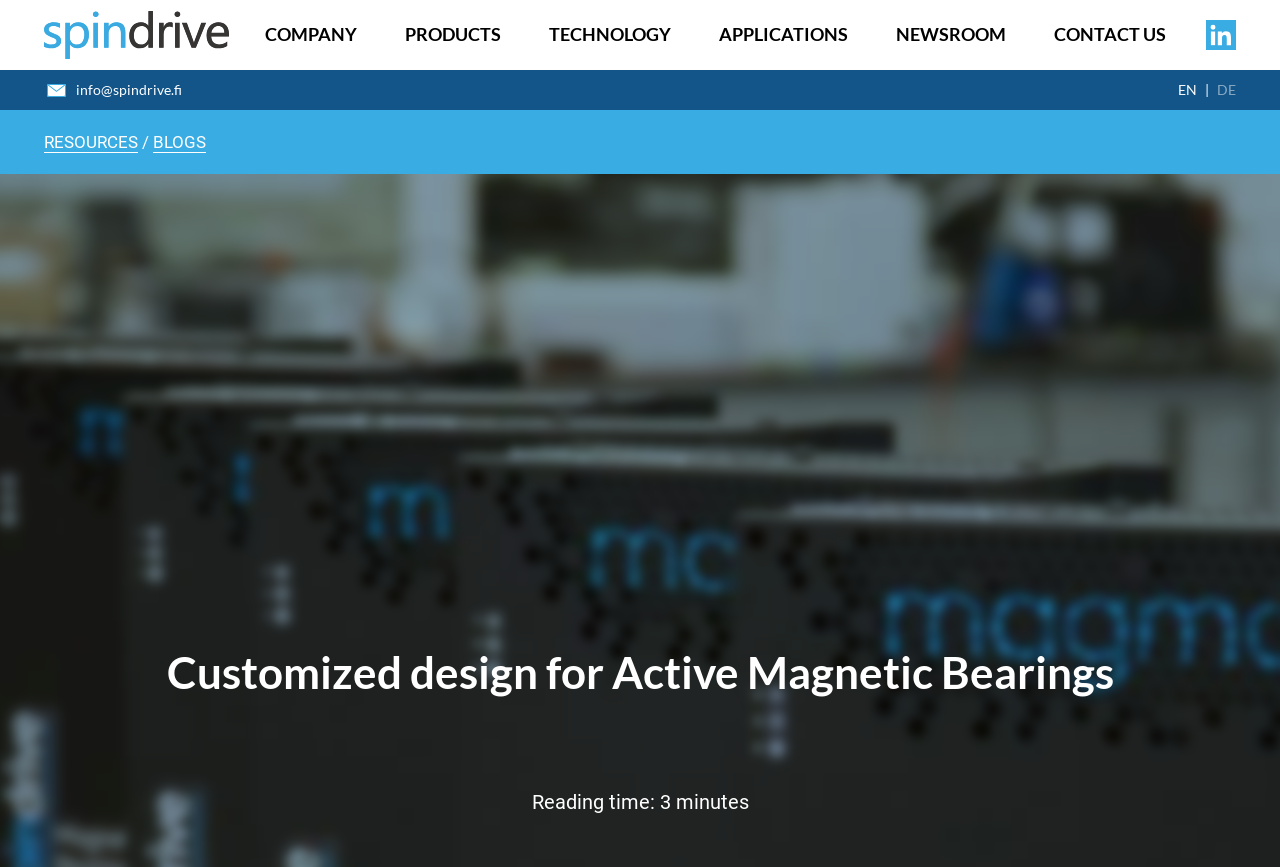Detail the various sections and features present on the webpage.

The webpage is about SpinDrive's customized design for active magnetic bearings, as indicated by the title. At the top left, there is a link to the company's homepage. To the right of it, there are several links to different sections of the website, including COMPANY, PRODUCTS, TECHNOLOGY, APPLICATIONS, NEWSROOM, and CONTACT US. These links are aligned horizontally and take up the top portion of the page.

Below these links, there is a section with a link to RESOURCES, followed by a separator, and then a link to BLOGS. On the top right, there is a language selection menu with options for English (EN) and German (DE), separated by a vertical bar.

The main content of the page is a heading that reads "Customized design for Active Magnetic Bearings" and takes up a significant portion of the page. At the bottom of the page, there is a section that indicates the reading time of the content, which is 3 minutes.